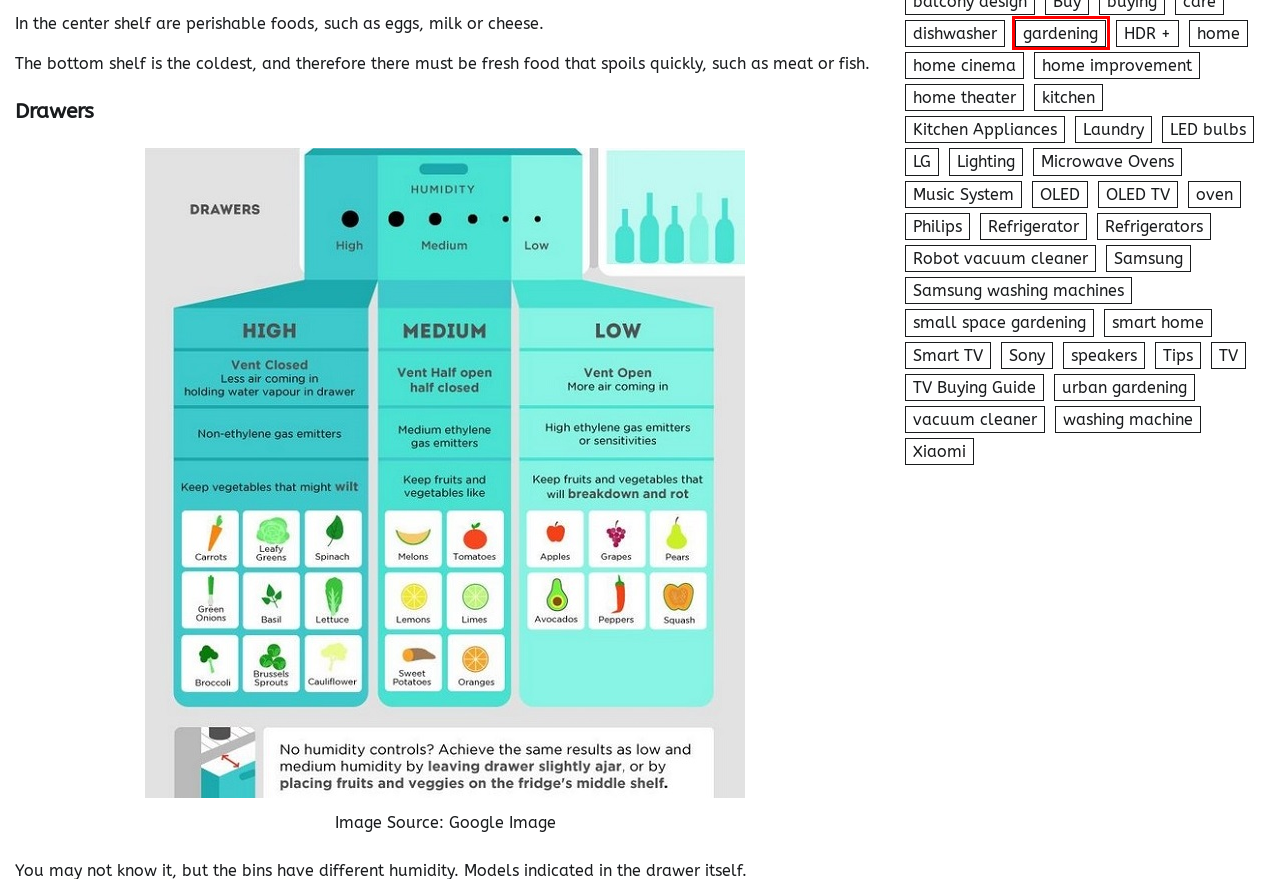Examine the screenshot of a webpage with a red bounding box around a specific UI element. Identify which webpage description best matches the new webpage that appears after clicking the element in the red bounding box. Here are the candidates:
A. TV Archives - Seven Frigo
B. OLED Archives - Seven Frigo
C. dishwasher Archives - Seven Frigo
D. Music System Archives - Seven Frigo
E. gardening Archives - Seven Frigo
F. home cinema Archives - Seven Frigo
G. Refrigerator Archives - Seven Frigo
H. LG Archives - Seven Frigo

E